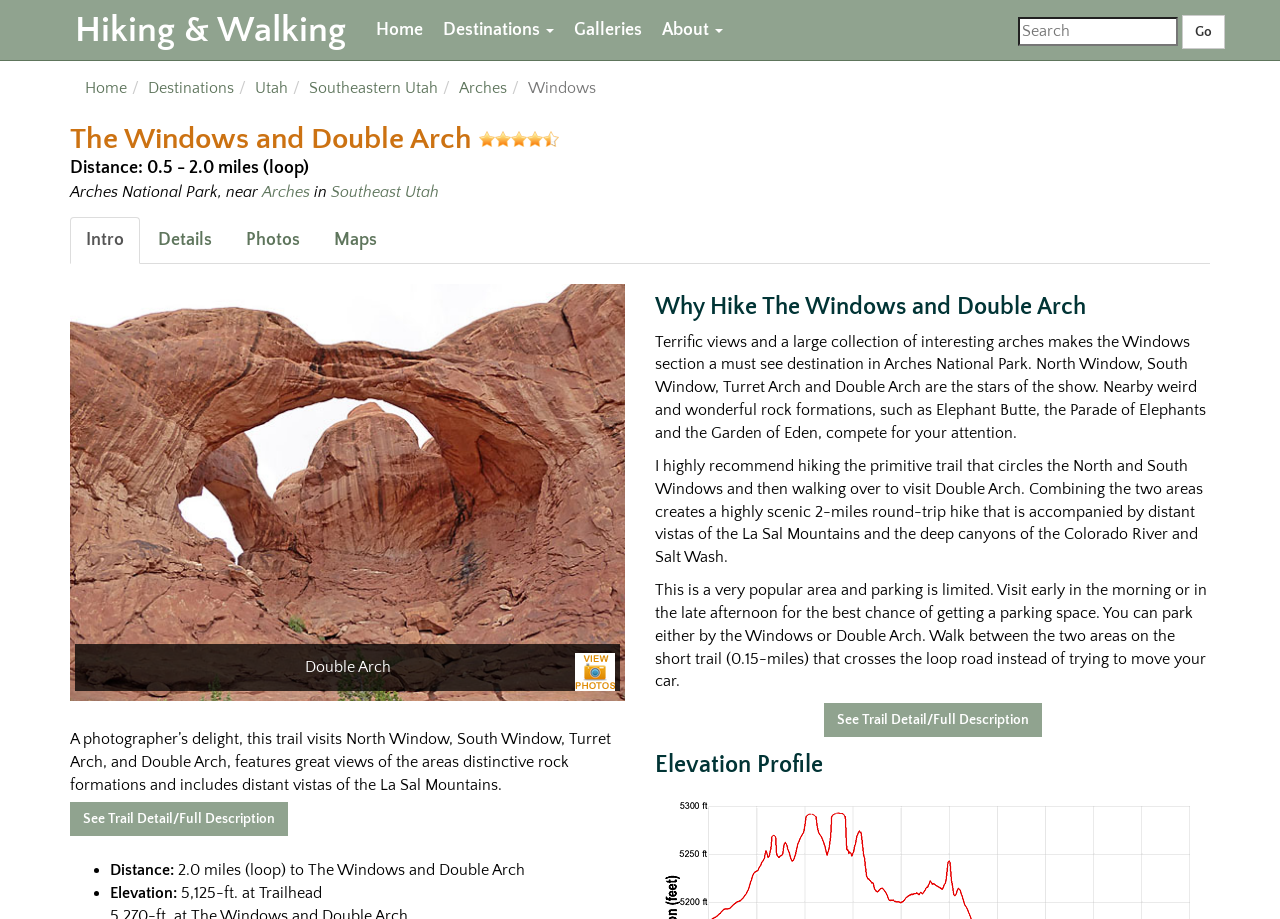Please mark the bounding box coordinates of the area that should be clicked to carry out the instruction: "Search for trails".

[0.795, 0.018, 0.92, 0.05]